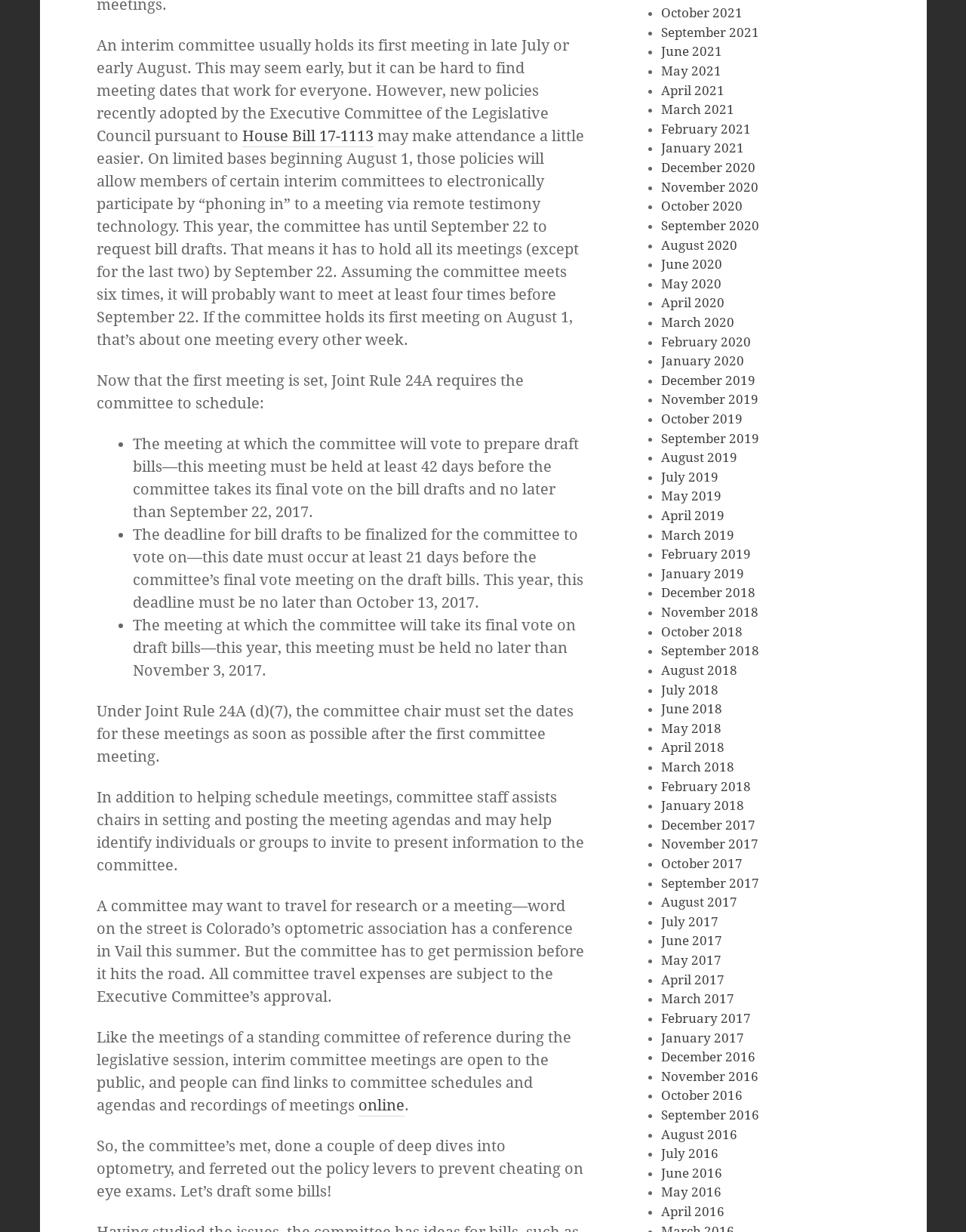Determine the bounding box coordinates of the clickable region to execute the instruction: "explore 'September 2021'". The coordinates should be four float numbers between 0 and 1, denoted as [left, top, right, bottom].

[0.685, 0.02, 0.786, 0.032]